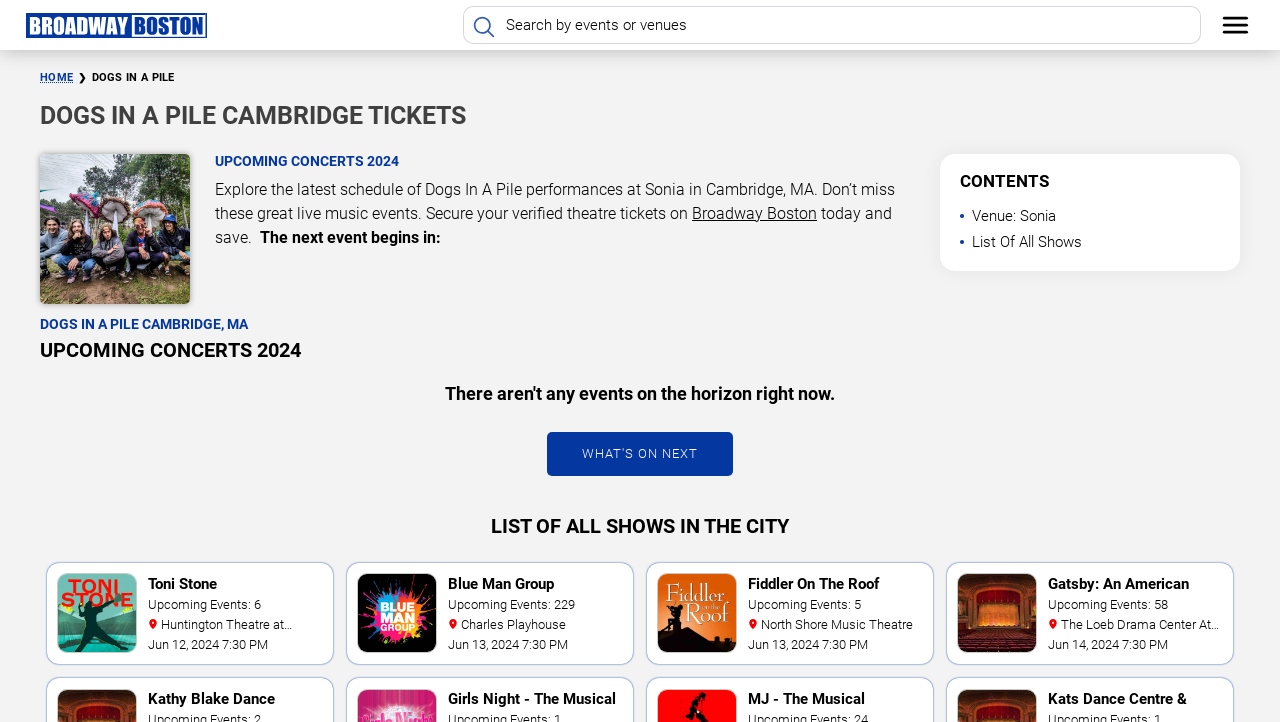Highlight the bounding box coordinates of the element that should be clicked to carry out the following instruction: "Go to Home Page". The coordinates must be given as four float numbers ranging from 0 to 1, i.e., [left, top, right, bottom].

[0.02, 0.0, 0.162, 0.069]